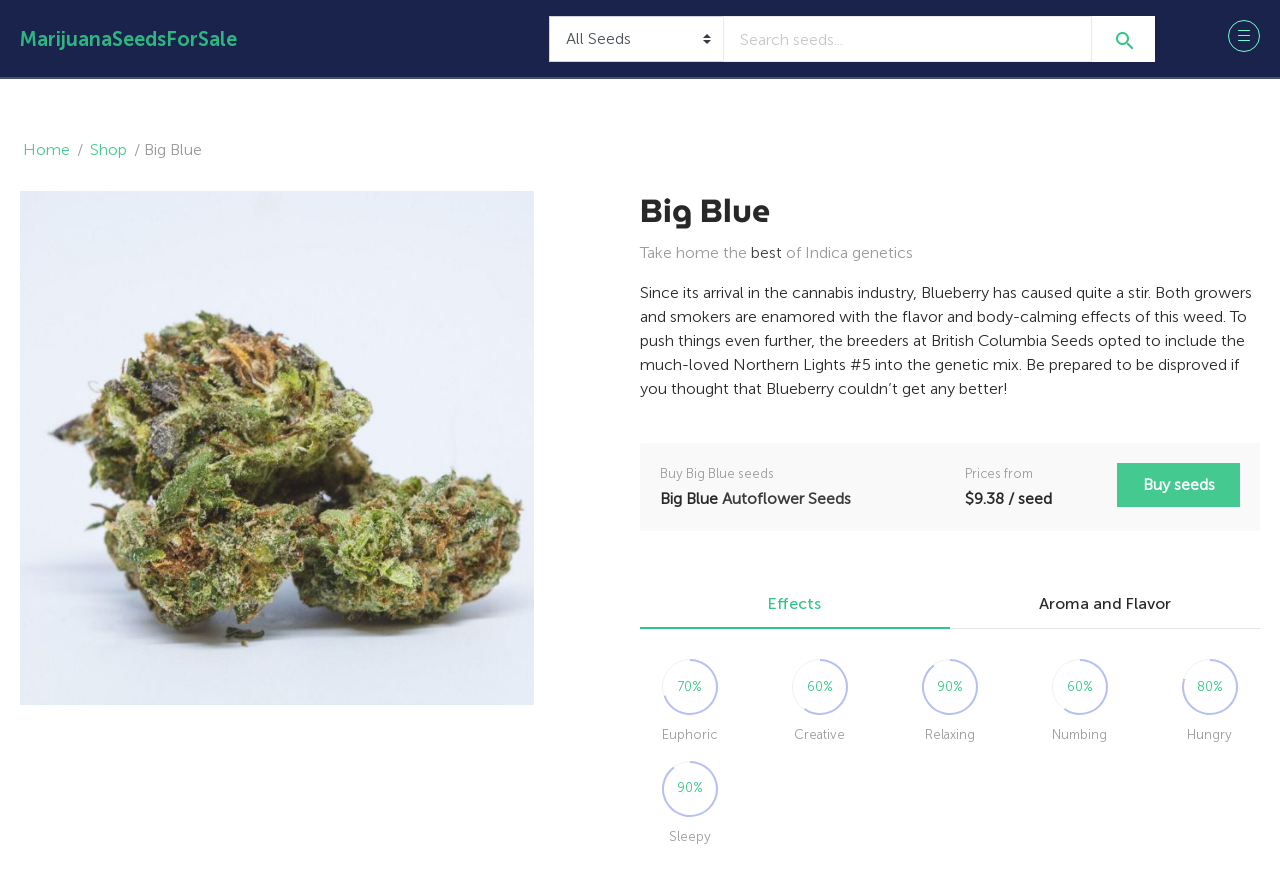Pinpoint the bounding box coordinates of the element that must be clicked to accomplish the following instruction: "Click on the 'Home' link". The coordinates should be in the format of four float numbers between 0 and 1, i.e., [left, top, right, bottom].

[0.016, 0.158, 0.057, 0.18]